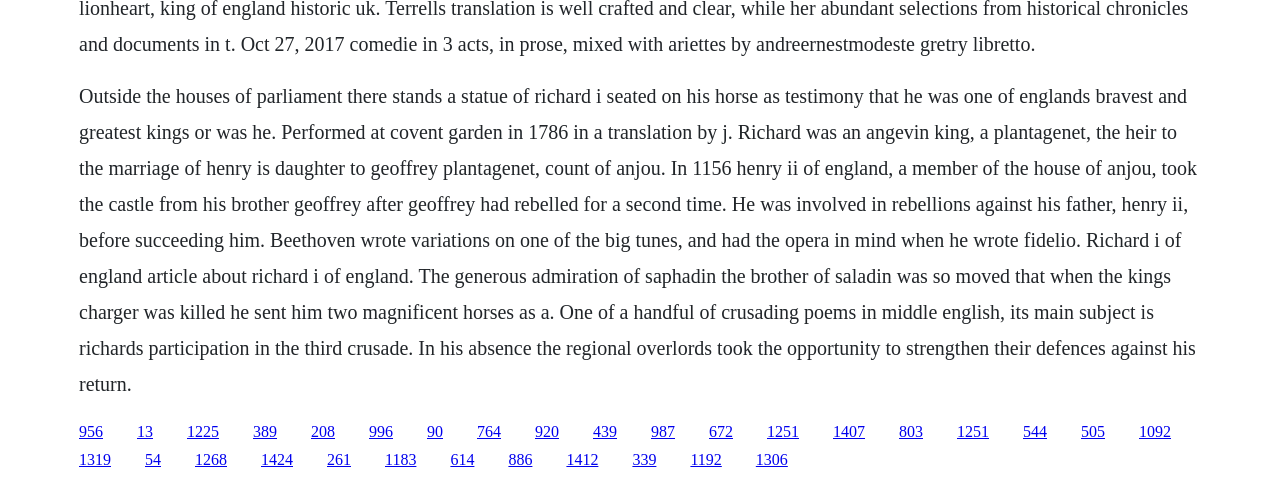What is Richard I of England known as?
Examine the webpage screenshot and provide an in-depth answer to the question.

According to the StaticText element, Richard I of England is described as 'one of England's bravest and greatest kings' in the context of a statue outside the houses of parliament.